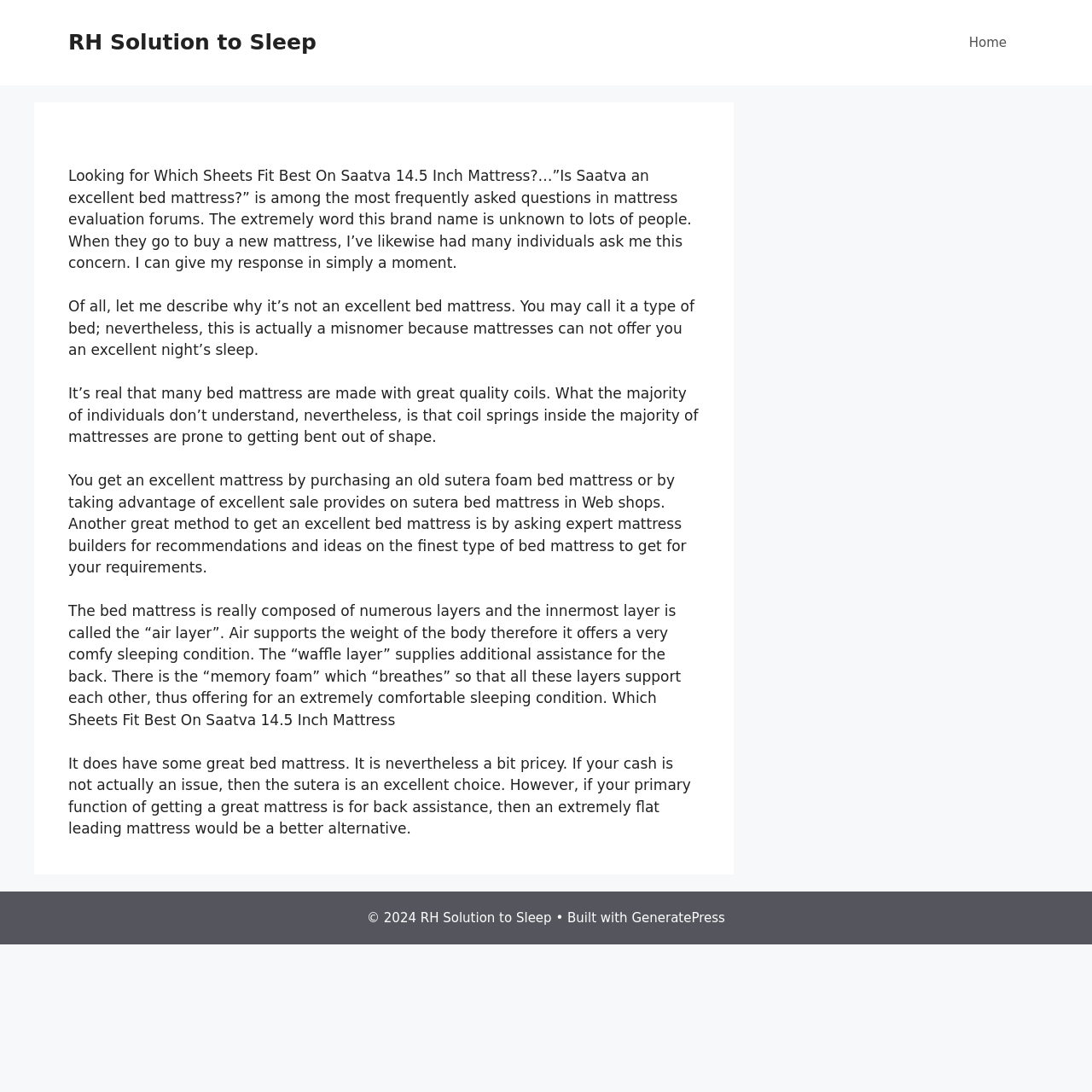Find the bounding box coordinates for the UI element whose description is: "GeneratePress". The coordinates should be four float numbers between 0 and 1, in the format [left, top, right, bottom].

[0.578, 0.833, 0.664, 0.847]